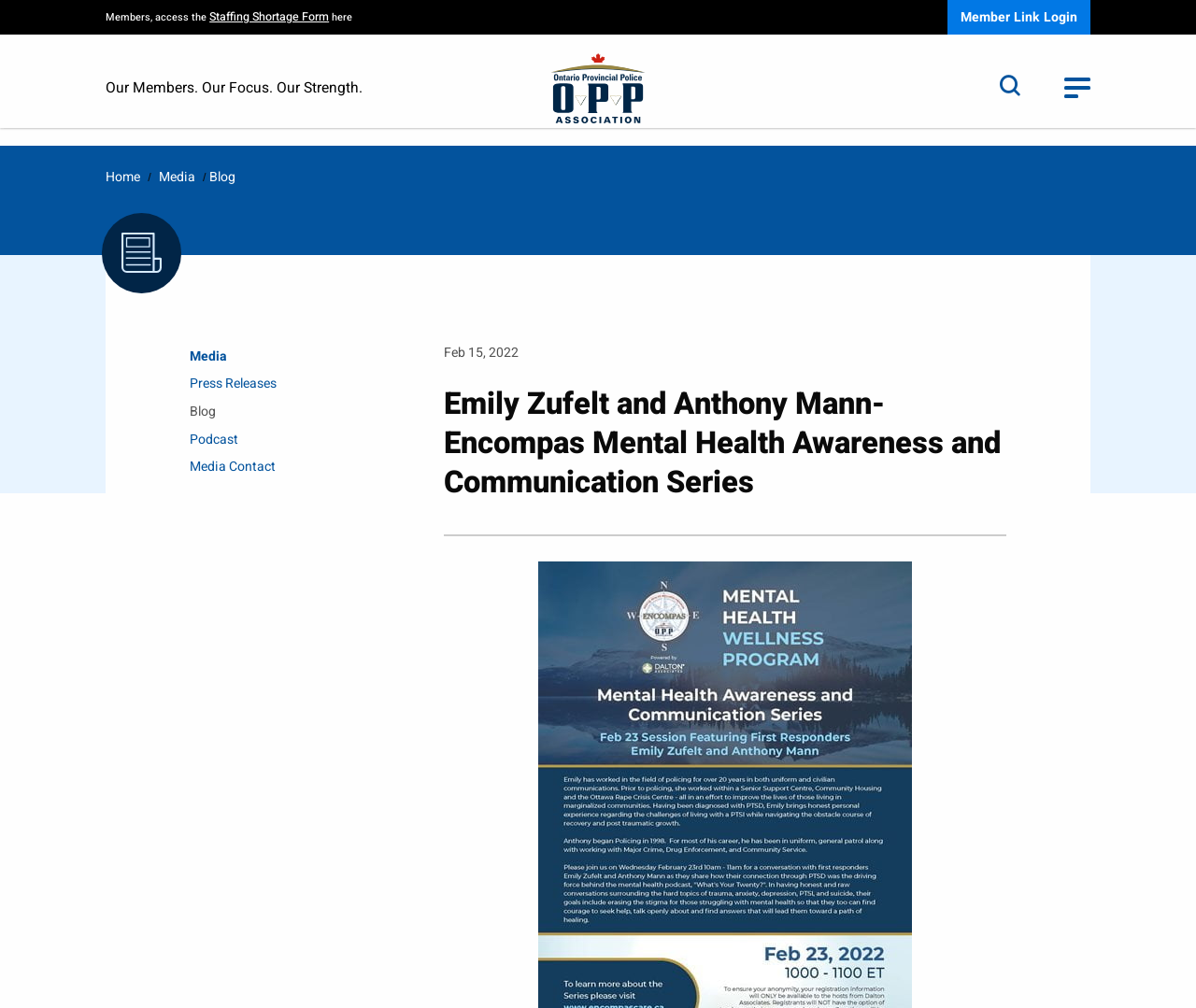Answer the question using only one word or a concise phrase: What is the focus of the organization?

Our Members